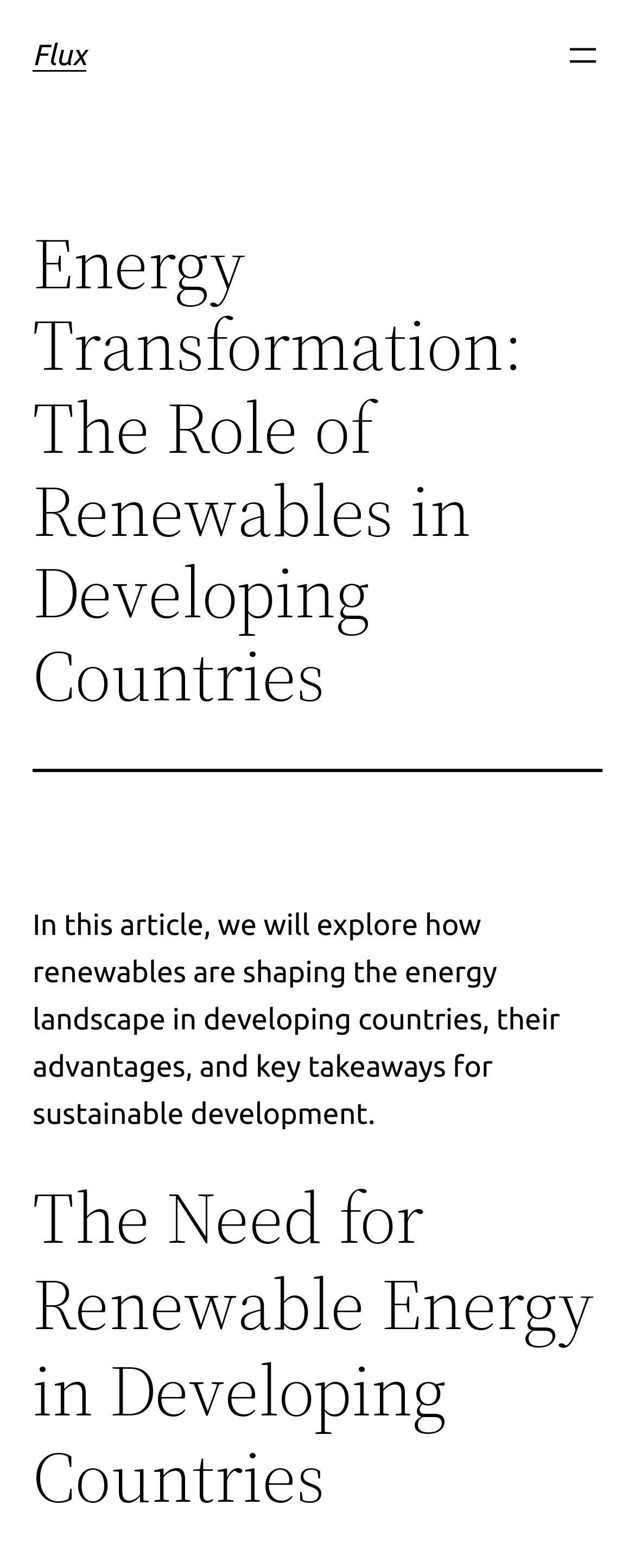What is the purpose of the button on the top right corner?
Please provide a single word or phrase based on the screenshot.

Open menu